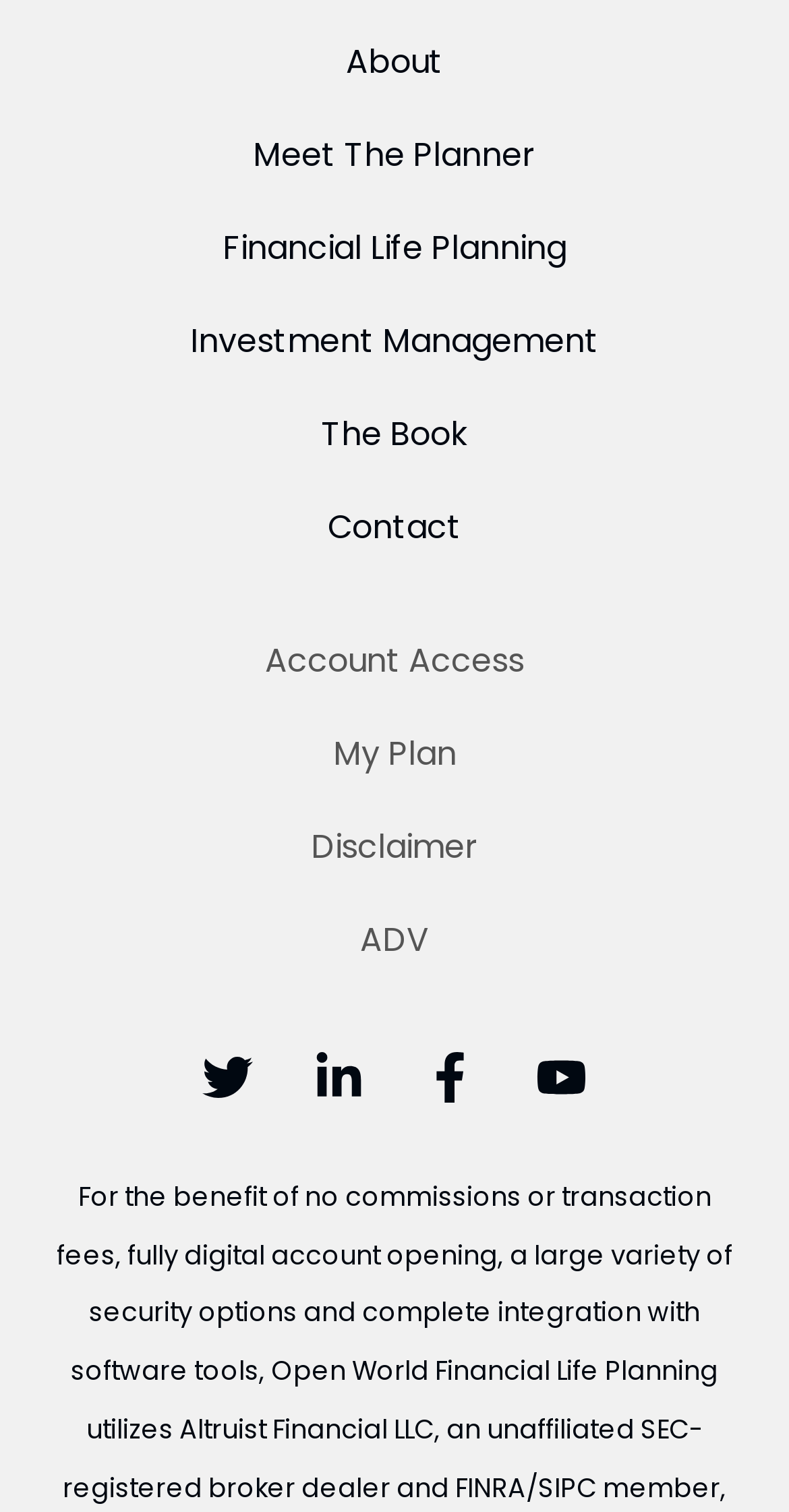Please locate the bounding box coordinates of the element that should be clicked to achieve the given instruction: "Access Account".

[0.066, 0.407, 0.934, 0.468]